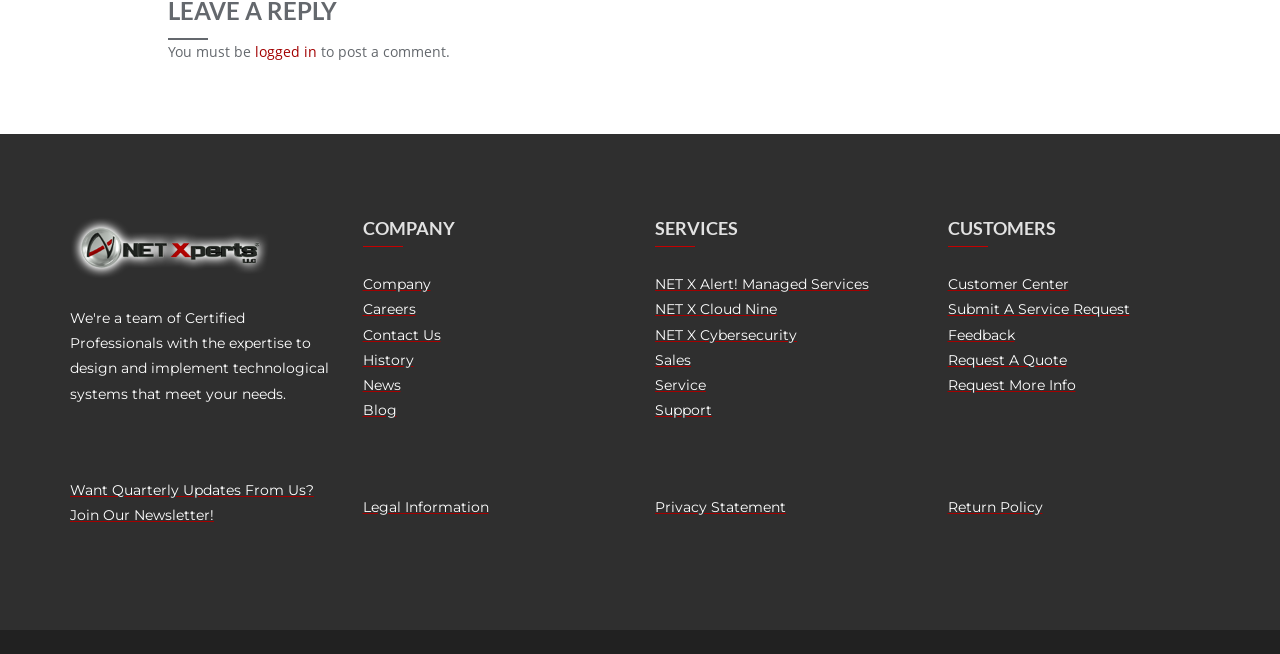From the webpage screenshot, predict the bounding box coordinates (top-left x, top-left y, bottom-right x, bottom-right y) for the UI element described here: Use necessary cookies only

None